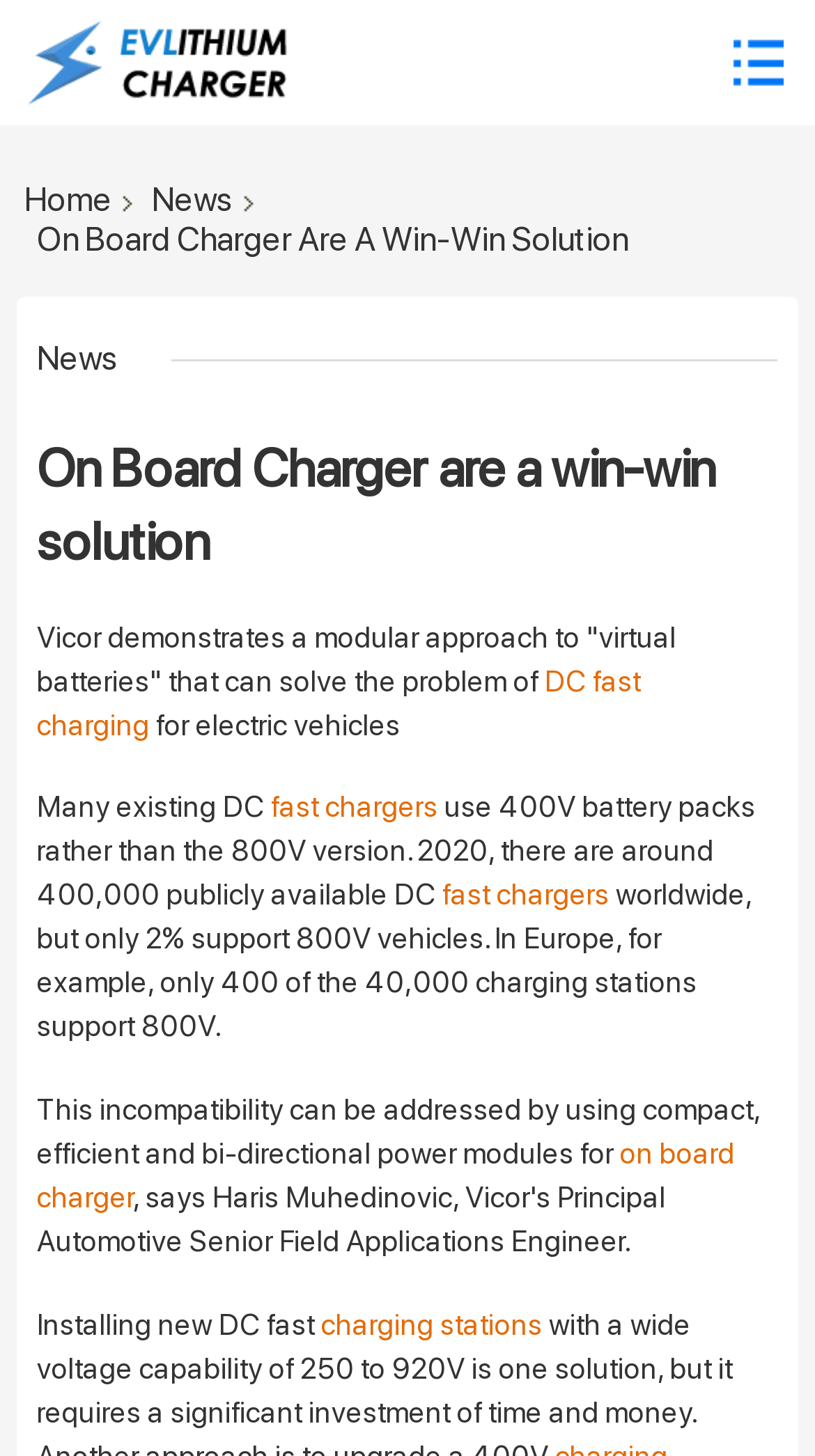Determine the bounding box coordinates of the clickable element to achieve the following action: 'Explore on board charger solutions'. Provide the coordinates as four float values between 0 and 1, formatted as [left, top, right, bottom].

[0.046, 0.781, 0.902, 0.834]